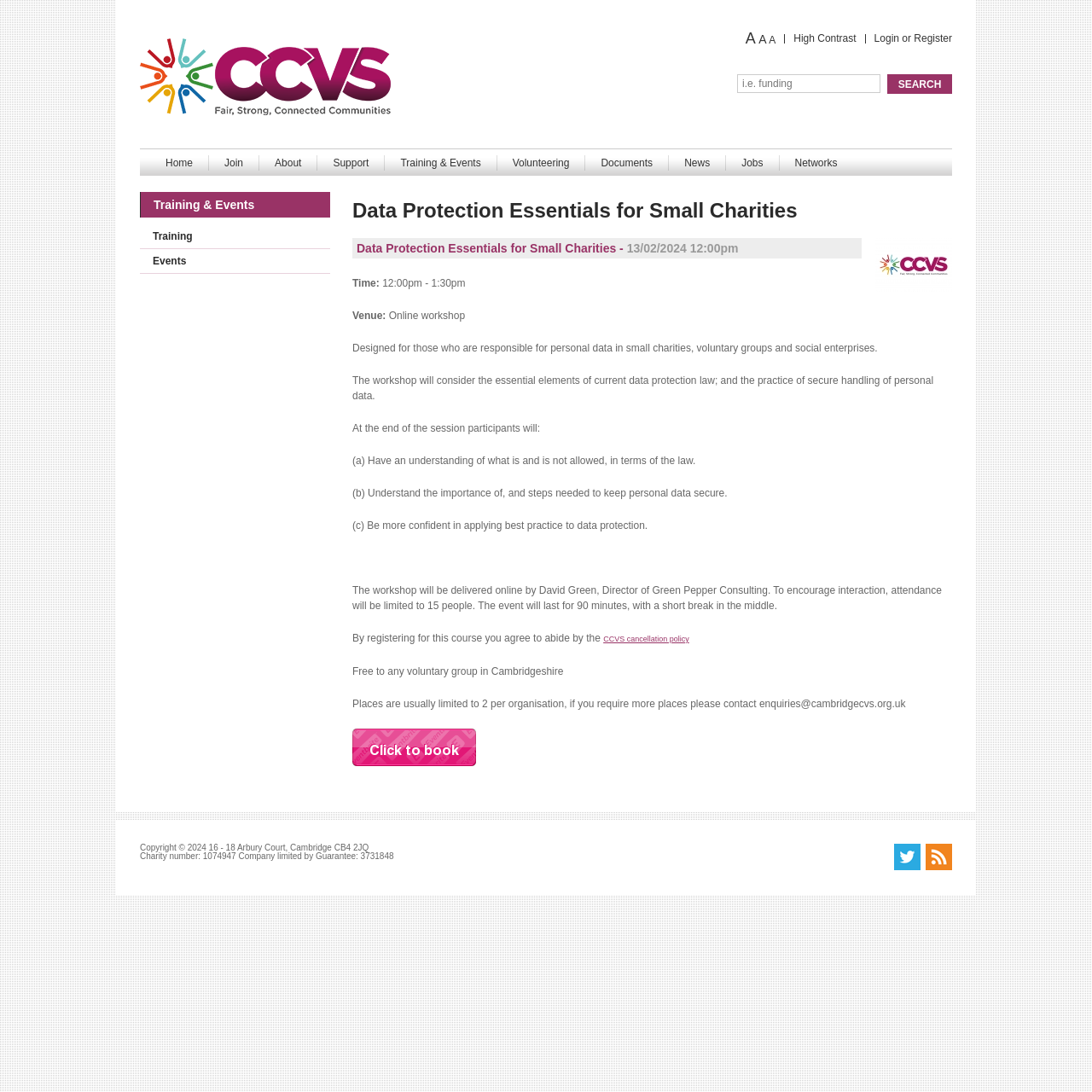Give the bounding box coordinates for this UI element: "name="query" placeholder="i.e. funding"". The coordinates should be four float numbers between 0 and 1, arranged as [left, top, right, bottom].

[0.675, 0.068, 0.806, 0.085]